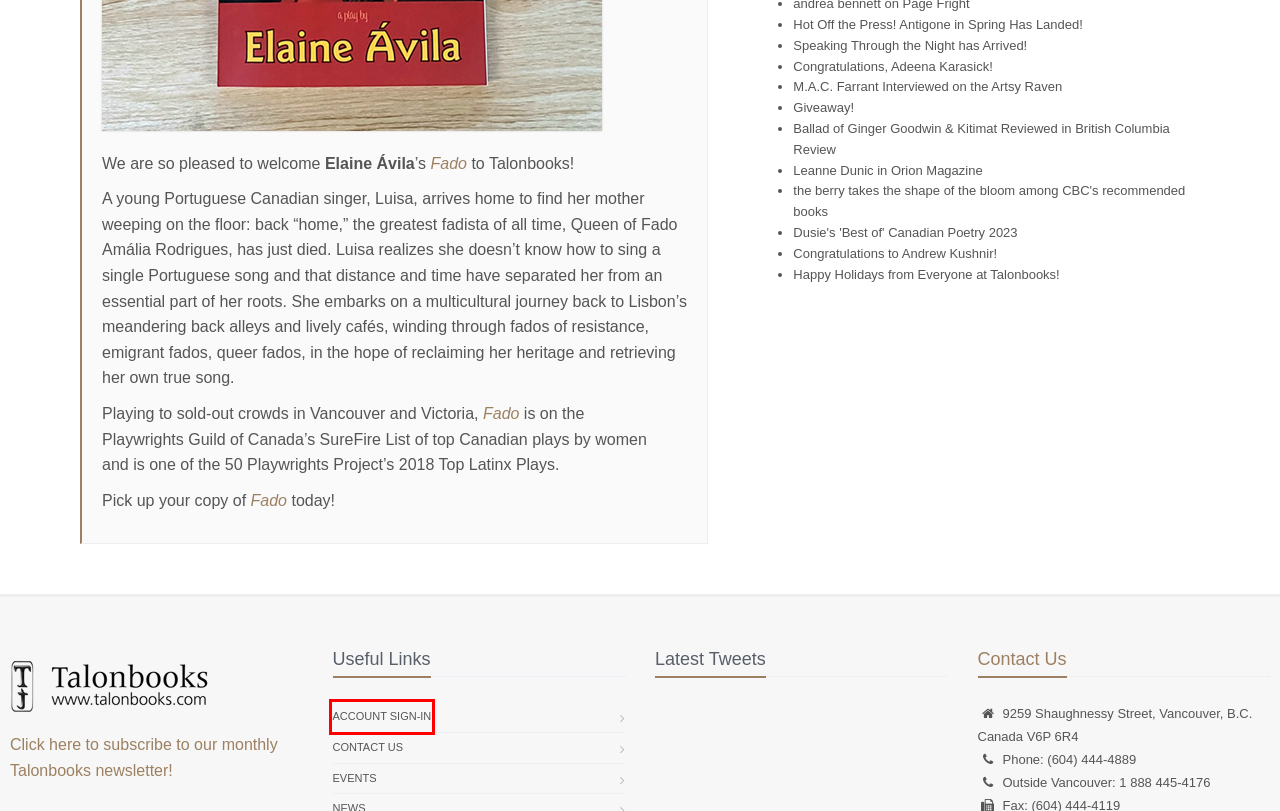Observe the provided screenshot of a webpage that has a red rectangle bounding box. Determine the webpage description that best matches the new webpage after clicking the element inside the red bounding box. Here are the candidates:
A. Congratulations, Adeena Karasick! » News » Talonbooks
B. Contact » Talonbooks
C. Hot Off the Press! Antigone in Spring Has Landed! » News » Talonbooks
D. Books » Talonbooks
E. Sign In
F. Dusie's 'Best of' Canadian Poetry 2023 » News » Talonbooks
G. Leanne Dunic in Orion Magazine » News » Talonbooks
H. Speaking Through the Night has Arrived! » News » Talonbooks

E